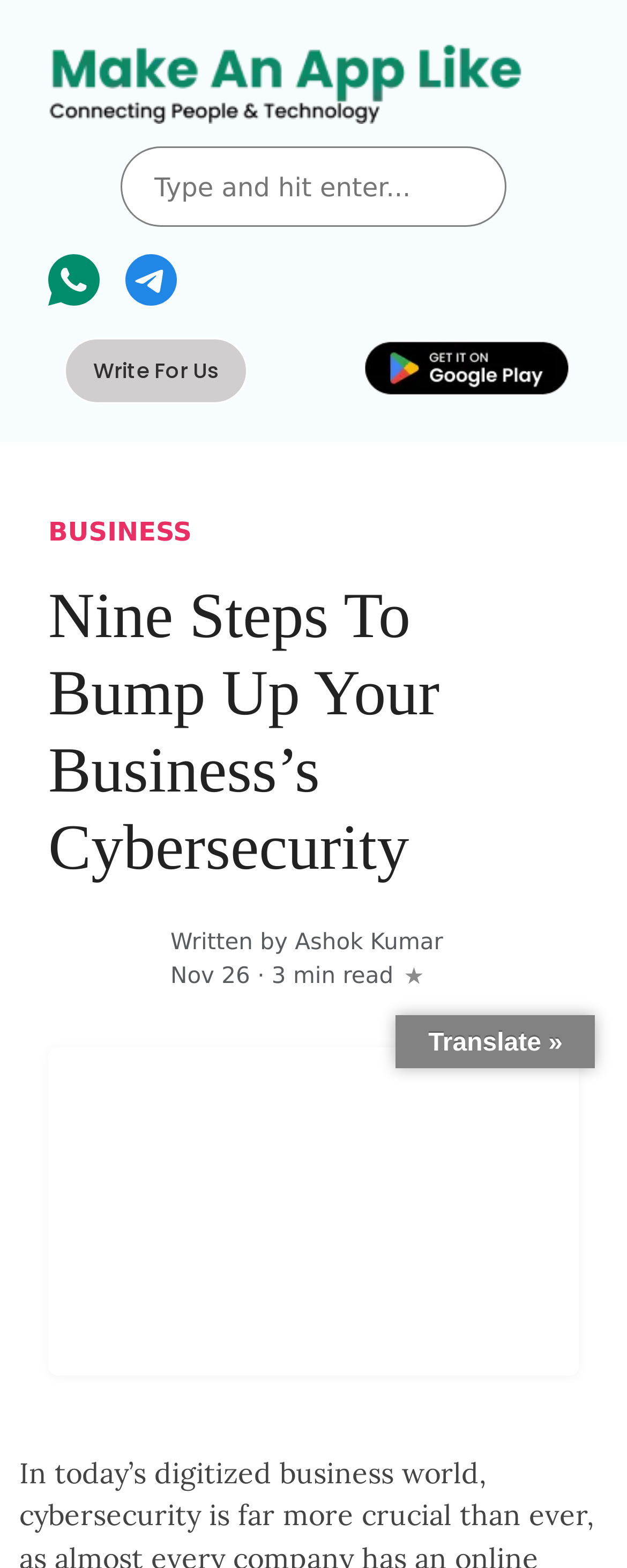From the webpage screenshot, predict the bounding box of the UI element that matches this description: "Tech Lurk".

None